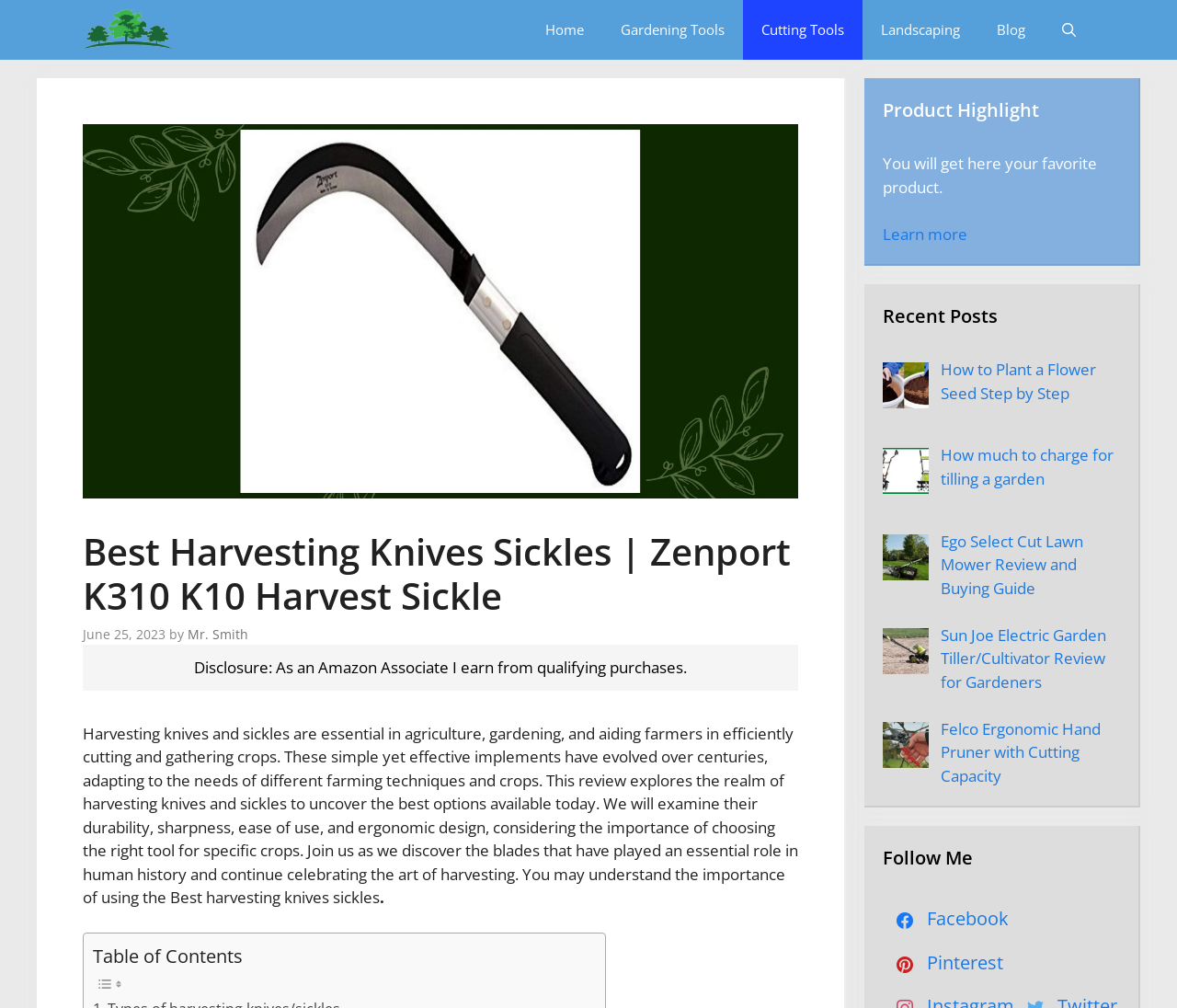Please locate the bounding box coordinates of the element that should be clicked to complete the given instruction: "Click on the 'Gardener Aid' link".

[0.07, 0.0, 0.146, 0.059]